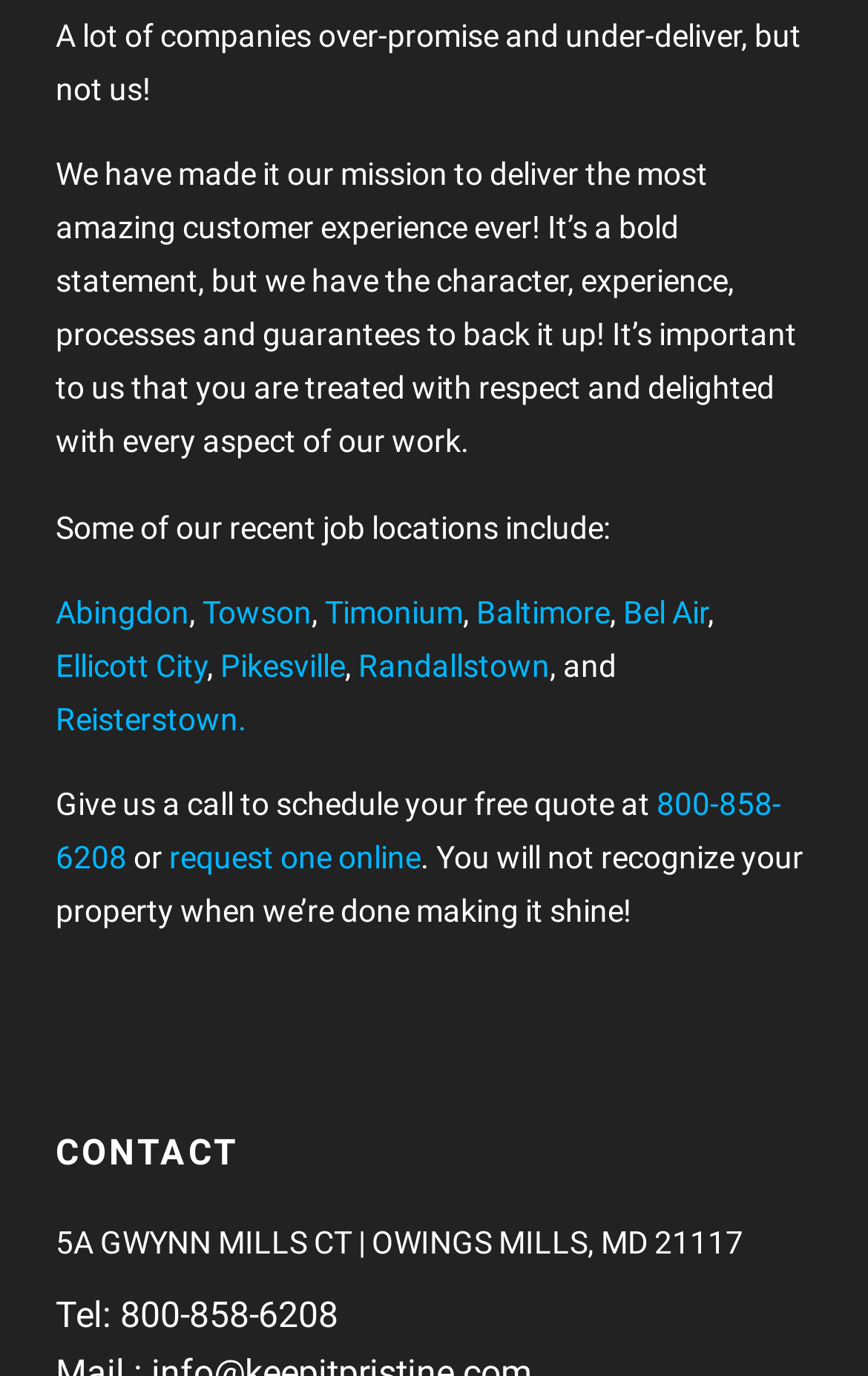Indicate the bounding box coordinates of the element that must be clicked to execute the instruction: "Click on Tel: 800-858-6208". The coordinates should be given as four float numbers between 0 and 1, i.e., [left, top, right, bottom].

[0.064, 0.935, 0.936, 0.977]